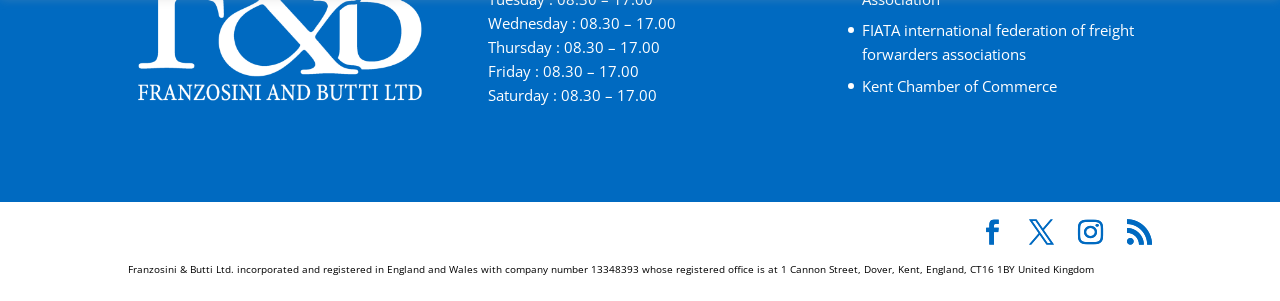Use one word or a short phrase to answer the question provided: 
How many links are there at the bottom of the page?

4